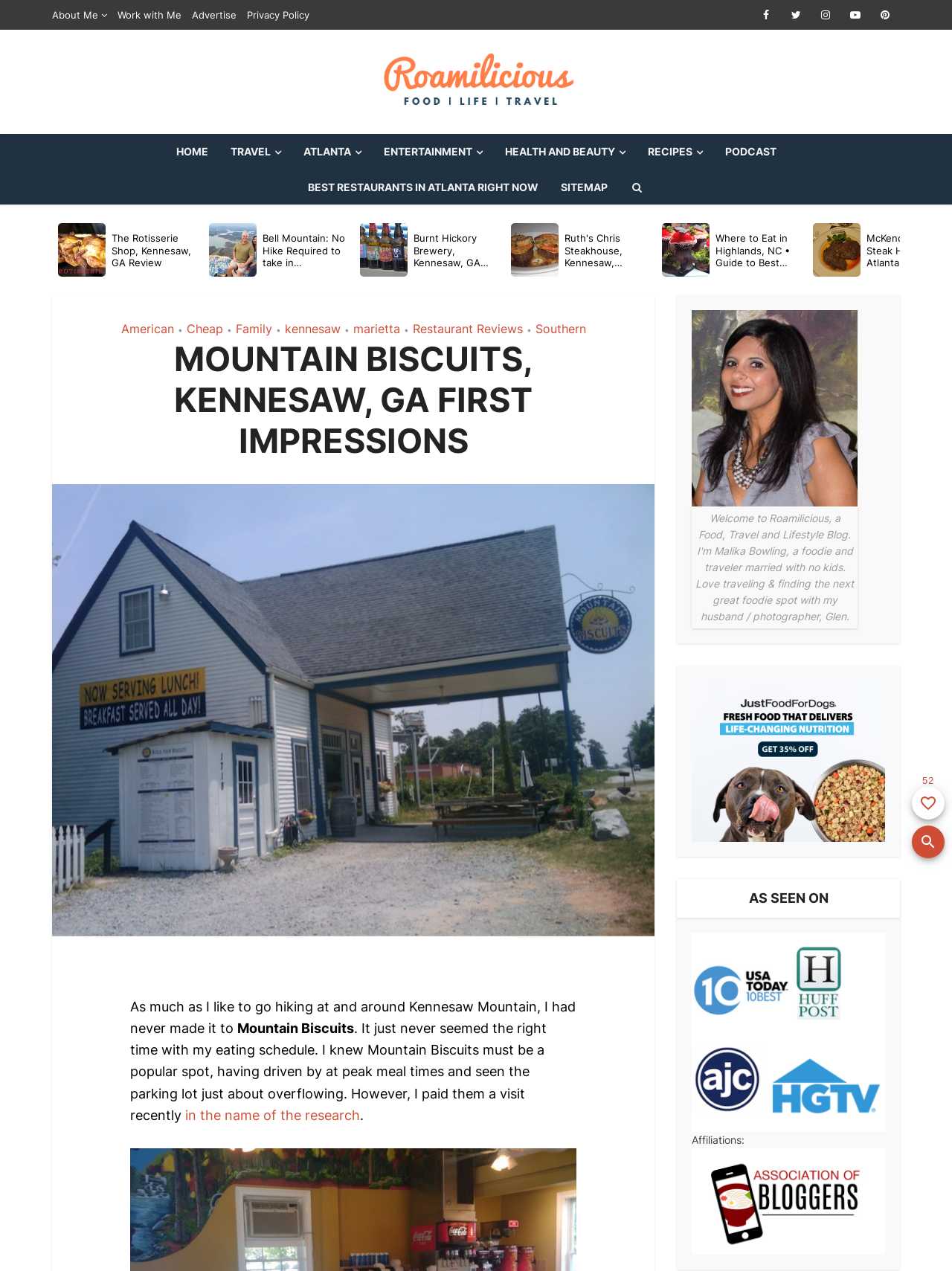Determine the bounding box coordinates of the clickable element necessary to fulfill the instruction: "Click on the 'About Me' link". Provide the coordinates as four float numbers within the 0 to 1 range, i.e., [left, top, right, bottom].

[0.055, 0.007, 0.103, 0.016]